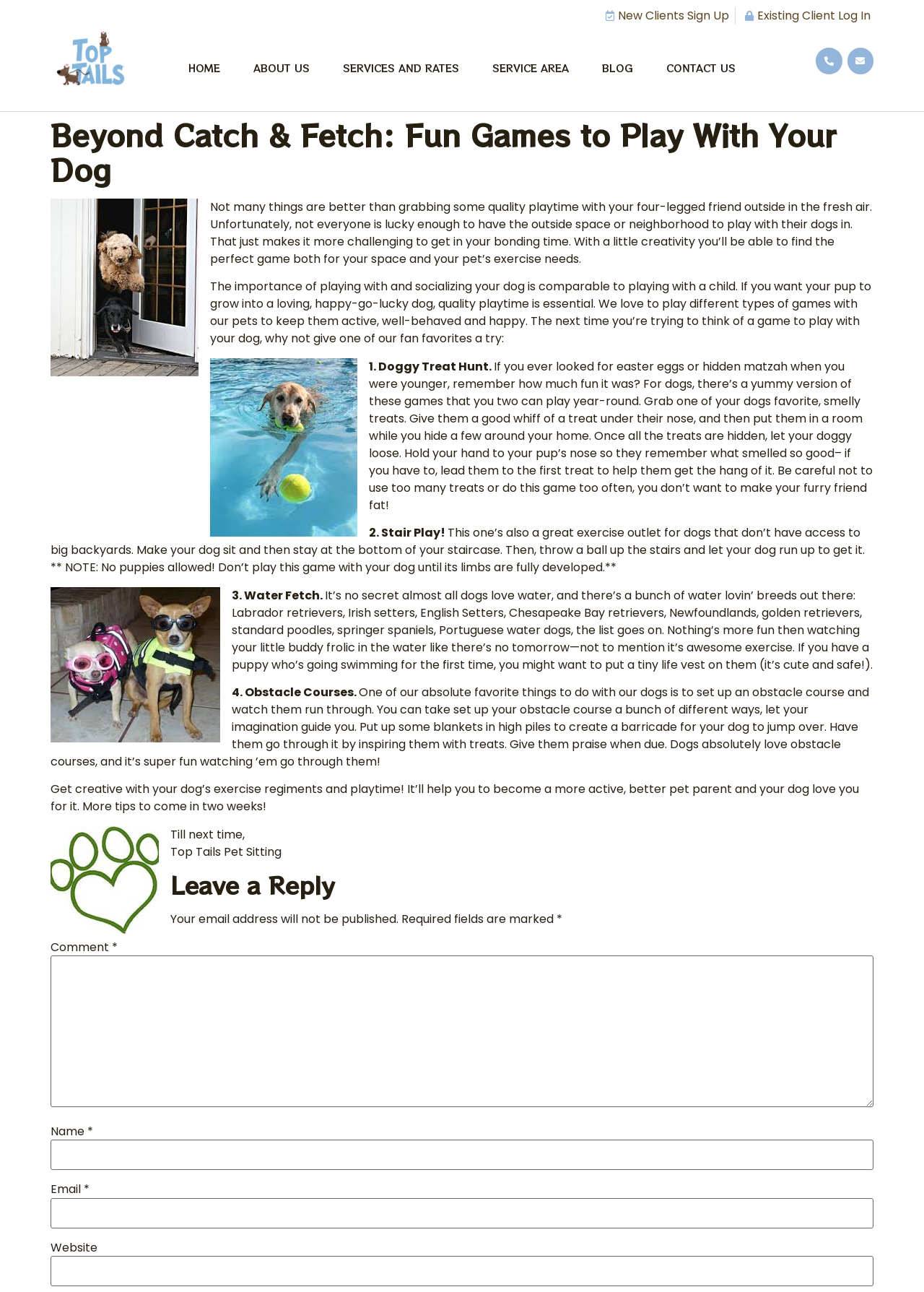Elaborate on the different components and information displayed on the webpage.

This webpage is about playing games with dogs, specifically highlighting the importance of playtime and socialization for a dog's development. The page is divided into sections, with a header at the top featuring the title "Beyond Catch & Fetch: Fun Games to Play With Your Dog" and a navigation menu with links to other pages, including "HOME", "ABOUT US", "SERVICES AND RATES", and more.

Below the header, there is a large image of dogs playing outside, followed by a paragraph of text that introduces the importance of playtime and socialization for dogs. The text is accompanied by a smaller image of a dog playing in the water.

The main content of the page is divided into four sections, each describing a different game to play with your dog. The games are: "Doggy Treat Hunt", "Stair Play", "Water Fetch", and "Obstacle Courses". Each section includes a brief description of the game, along with tips and precautions to take when playing with your dog.

Throughout the page, there are several images of dogs playing and having fun, which add a playful and engaging touch to the content. The text is well-organized and easy to read, with clear headings and concise paragraphs.

At the bottom of the page, there is a section for leaving a reply, with fields for entering your name, email, and comment. There is also a note indicating that email addresses will not be published.

Overall, the webpage is well-designed and easy to navigate, with a clear focus on providing fun and engaging content for dog owners.